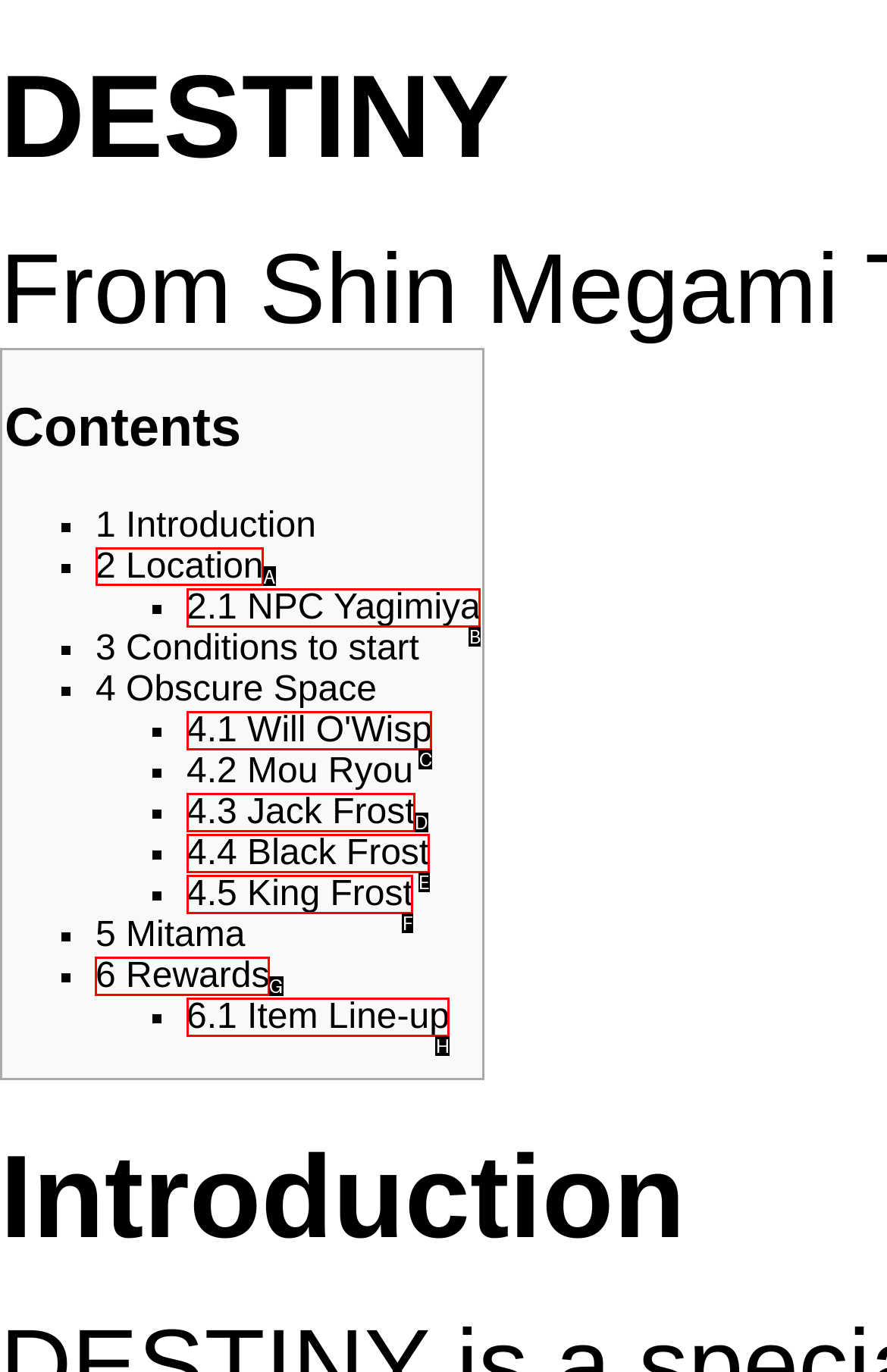Determine the letter of the UI element that you need to click to perform the task: Read about Location.
Provide your answer with the appropriate option's letter.

A